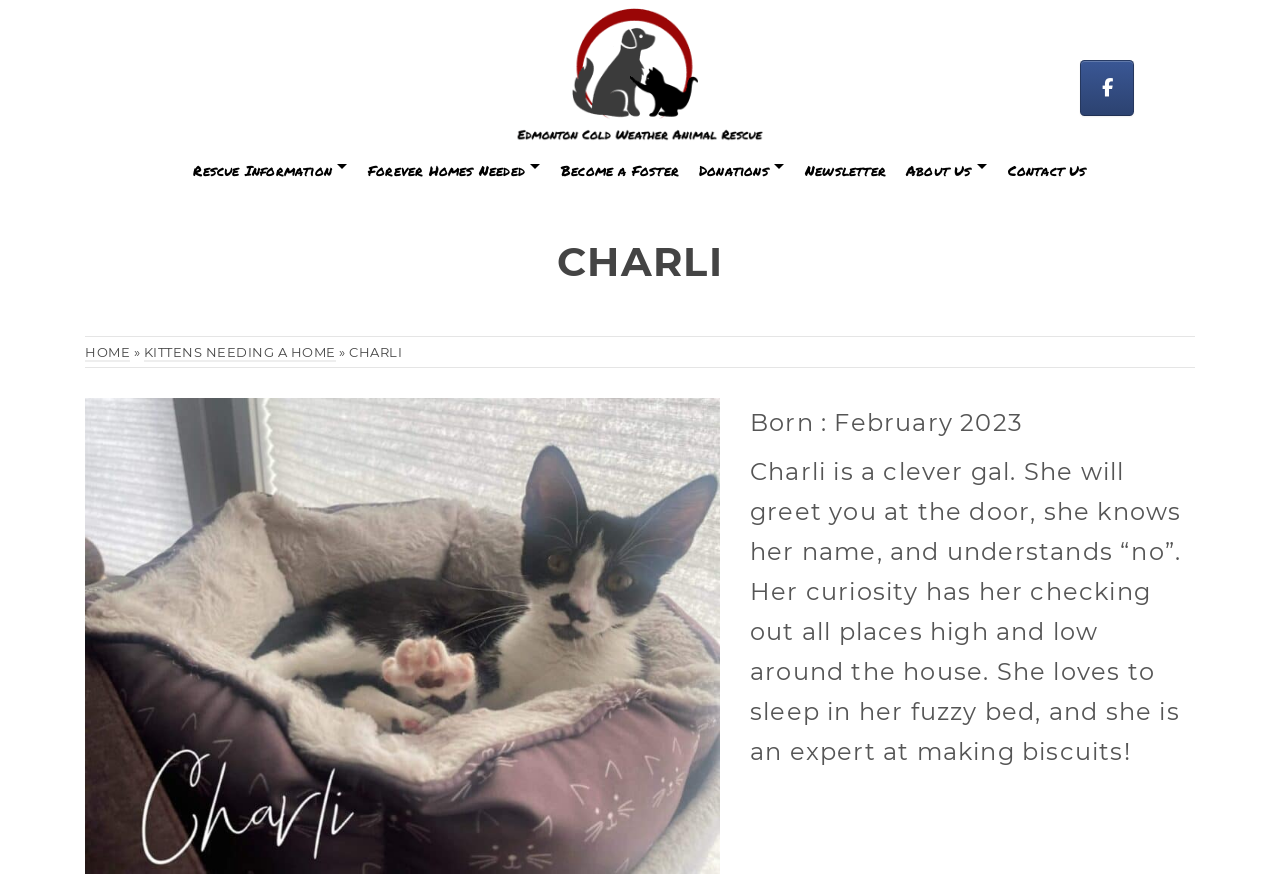Identify the bounding box coordinates for the element that needs to be clicked to fulfill this instruction: "Click on the 'PHOTOS' link". Provide the coordinates in the format of four float numbers between 0 and 1: [left, top, right, bottom].

None